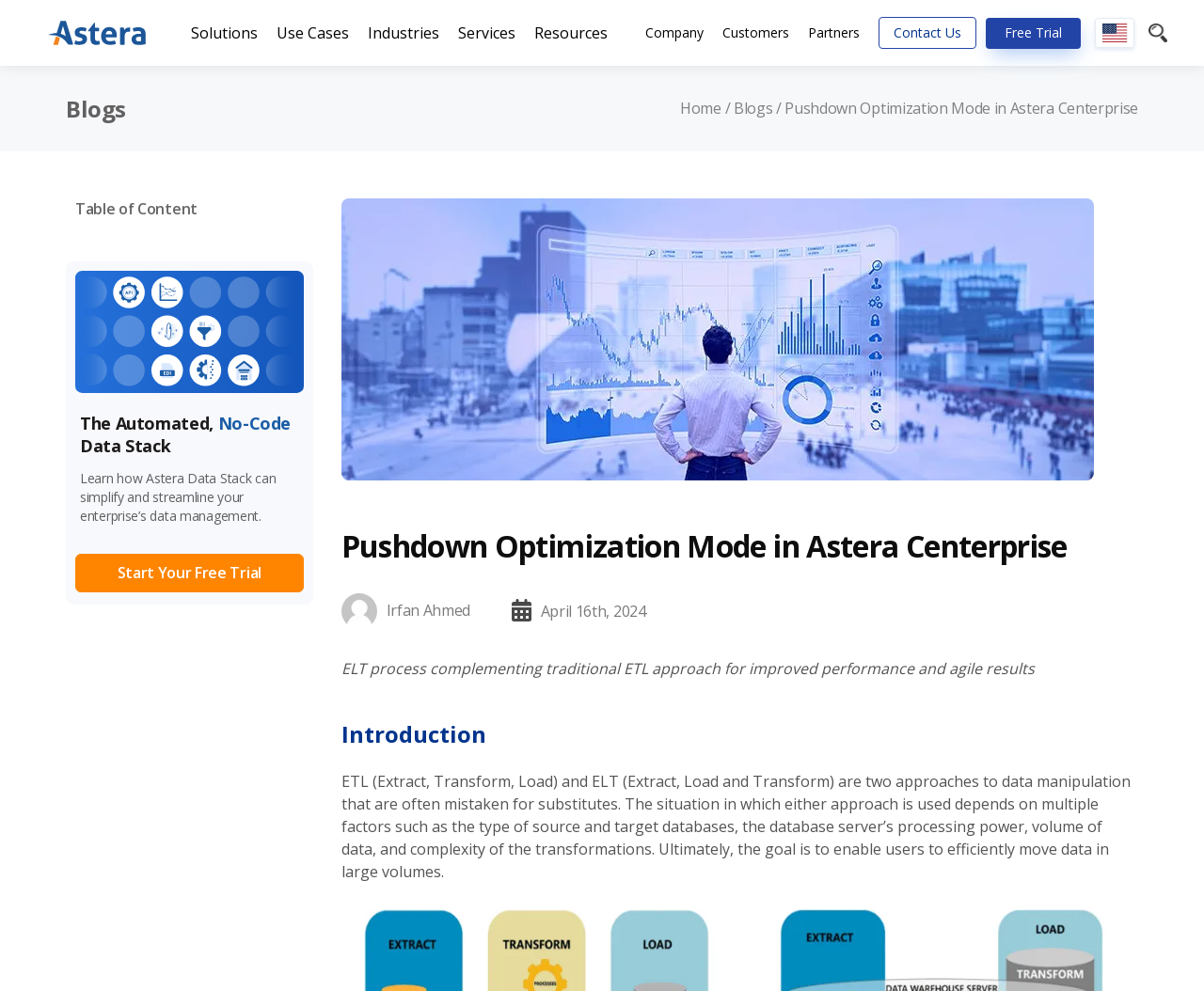Present a detailed account of what is displayed on the webpage.

The webpage is about Pushdown Optimization Mode in Astera Centerprise, a data management solution. At the top, there are two navigation menus, each with several links, including "Solutions", "Use Cases", "Industries", and more. The second navigation menu also includes a "Free Trial" button and a language selection option with an "en" image.

Below the navigation menus, there is a heading "Blogs" and a link to "Home" followed by a breadcrumb trail indicating the current page, "Pushdown Optimization Mode in Astera Centerprise". 

On the left side, there is a table of content section with a heading "The Automated, No-Code Data Stack". Below this, there is a descriptive text about Astera Data Stack and its benefits. 

On the right side, there is a large image related to Pushdown Optimization Mode in Astera Centerprise, taking up most of the vertical space. Above the image, there is a heading with the same title as the webpage. 

Below the image, there is an article section with a heading "Introduction" and a subheading "ELT process complementing traditional ETL approach for improved performance and agile results". The article discusses the differences between ETL and ELT approaches to data manipulation, highlighting the factors that influence the choice between the two. The article is written by Irfan Ahmed and was published on April 16th, 2024.